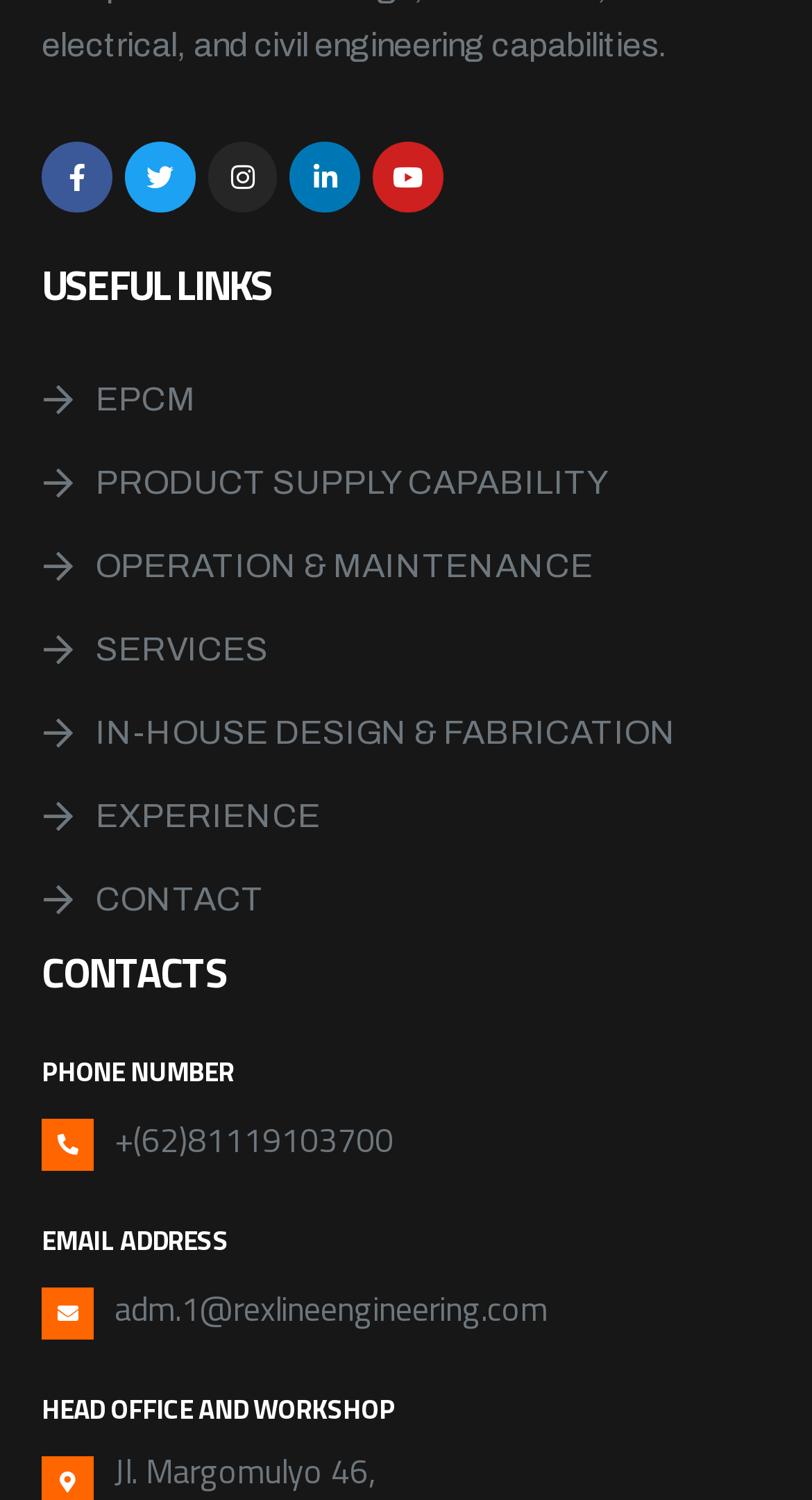Please provide the bounding box coordinates for the UI element as described: "PRODUCT SUPPLY CAPABILITY". The coordinates must be four floats between 0 and 1, represented as [left, top, right, bottom].

[0.054, 0.306, 0.972, 0.339]